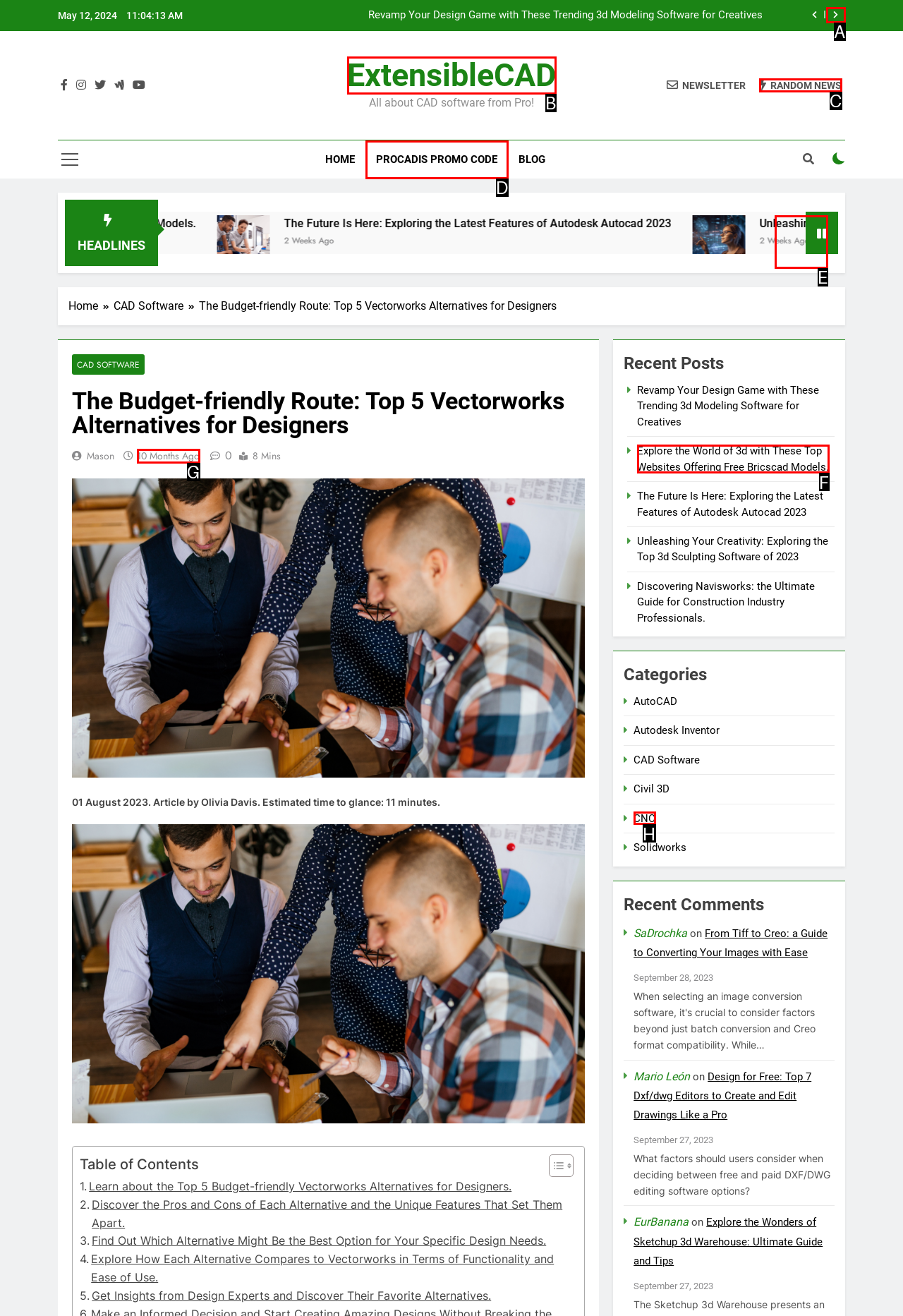Identify the letter that best matches this UI element description: ProCADis Promo Code
Answer with the letter from the given options.

D